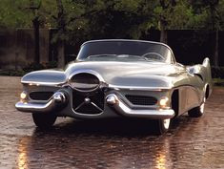Provide a thorough description of the image.

The image showcases a stunning Buick Le Sabre concept car, renowned for its sleek, futuristic design that embodies the essence of mid-20th-century automotive innovation. With its smooth lines, unique front grille featuring prominent hood ornaments, and an elegant convertible shape, this vehicle stands out as a remarkable blend of style and engineering. It epitomizes the era's fascination with streamlined aesthetics, making it a highly coveted piece among car enthusiasts. The backdrop features a beautifully landscaped area, enhancing the allure of the car as it rests on a reflective cobblestone surface, highlighting its glossy finish and intricate details. The caption notes the missed opportunity of this design coming to fruition, underscoring its status as a "super sweet ride" that remains a dream among collectors and fans.